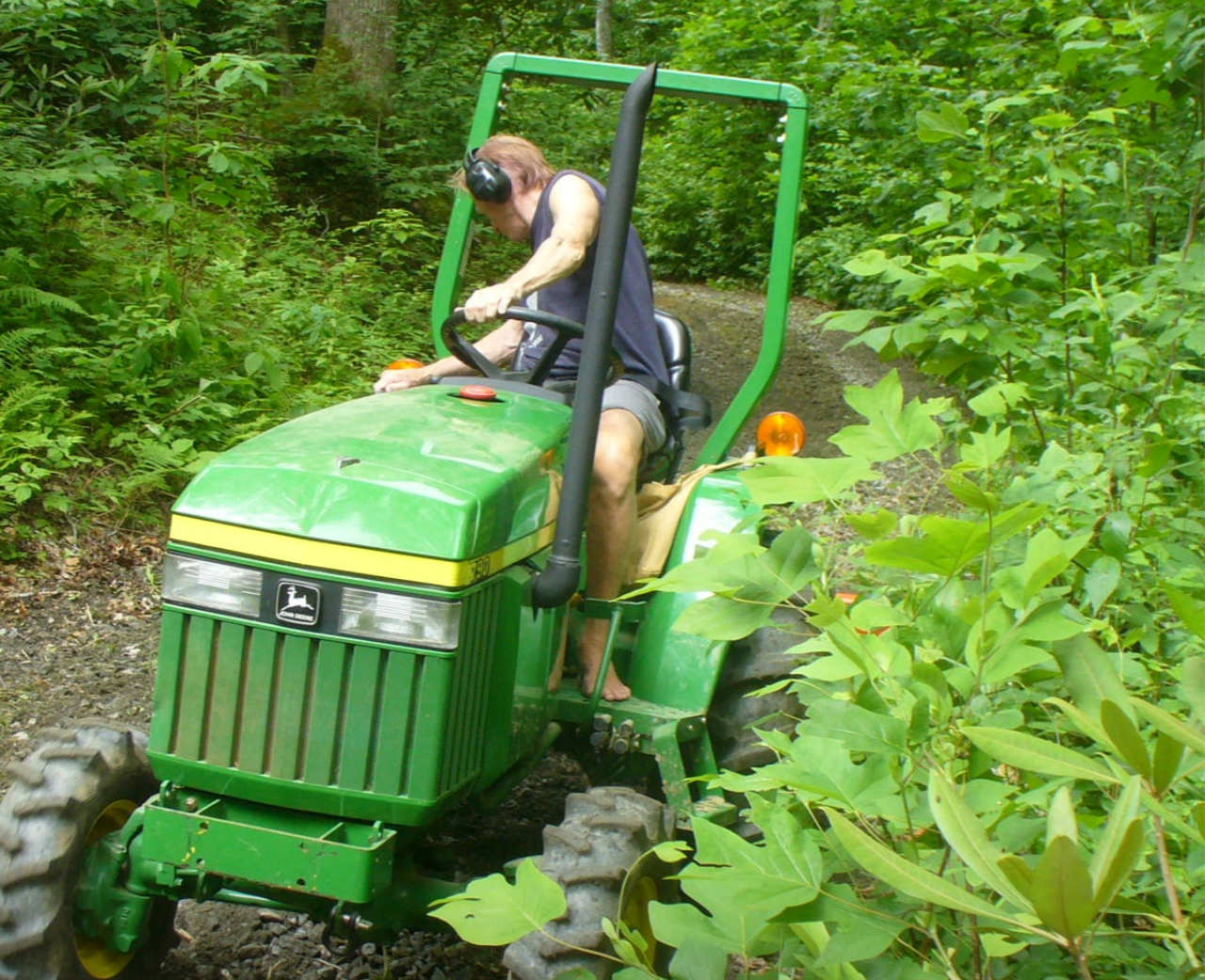Could you identify the text that serves as the heading for this webpage?

Born To Live Barefoot